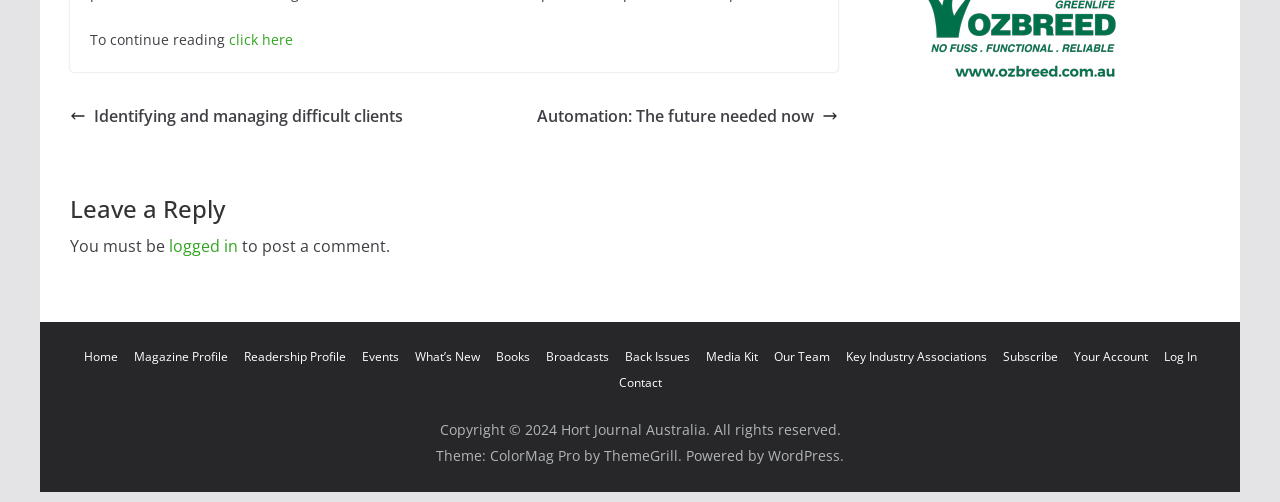What is the theme of the website?
Please utilize the information in the image to give a detailed response to the question.

I found the theme of the website by reading the static text 'Theme:' and the link 'ColorMag Pro' at coordinates [0.341, 0.888, 0.383, 0.925] and [0.383, 0.888, 0.453, 0.925] respectively.